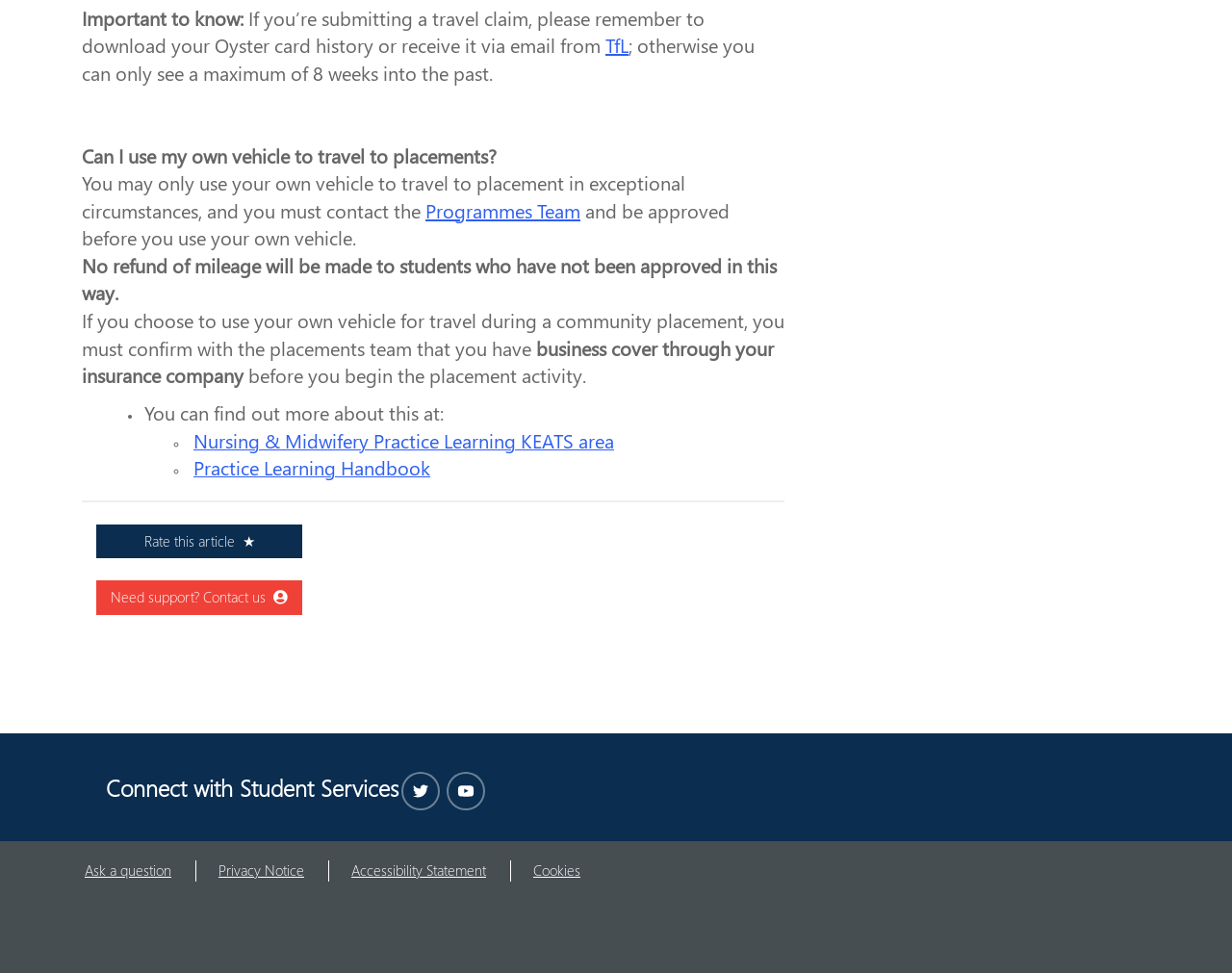Bounding box coordinates should be in the format (top-left x, top-left y, bottom-right x, bottom-right y) and all values should be floating point numbers between 0 and 1. Determine the bounding box coordinate for the UI element described as: Ask a question

[0.057, 0.885, 0.139, 0.904]